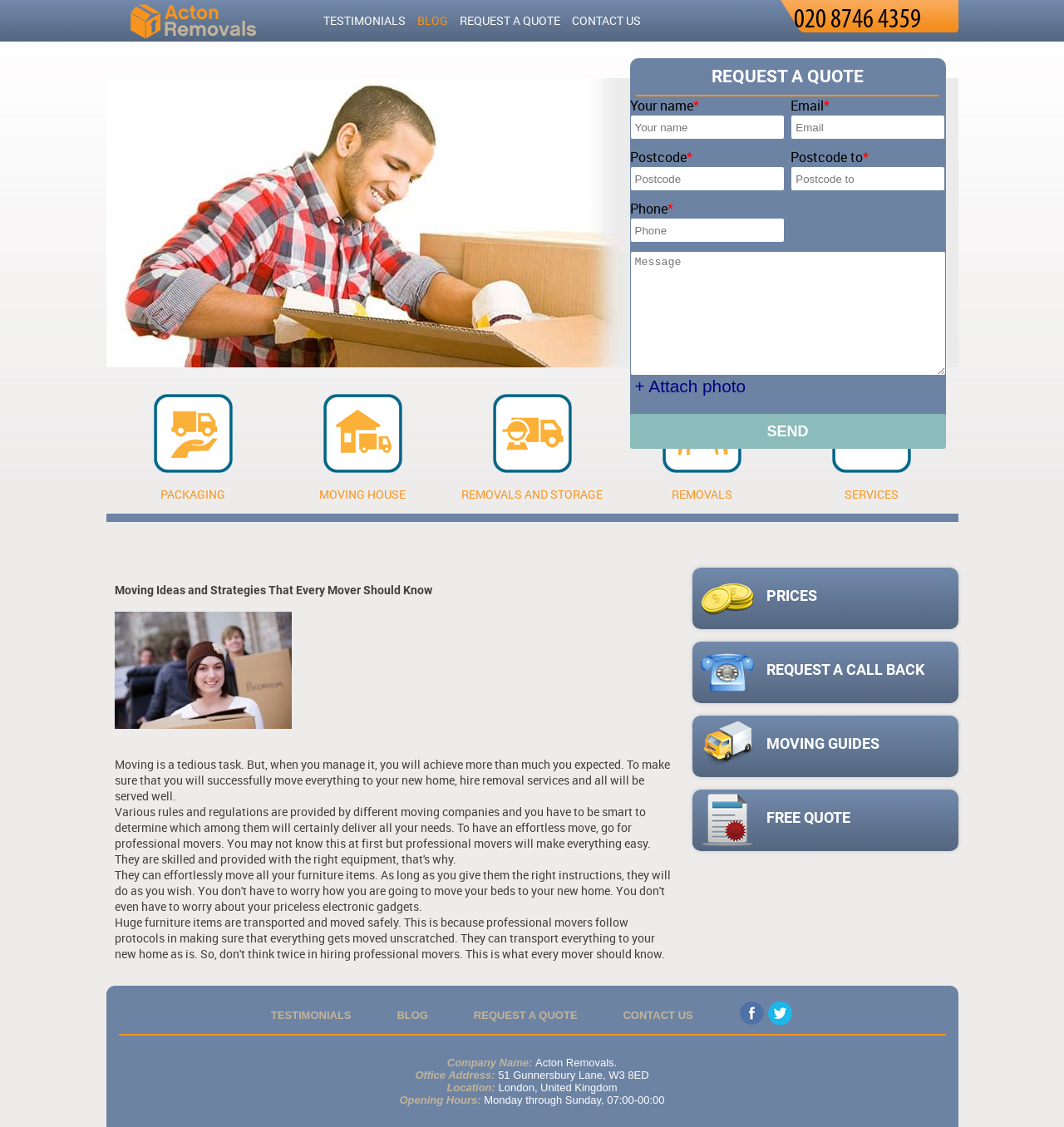What is the purpose of the 'REQUEST A QUOTE' button?
Using the details shown in the screenshot, provide a comprehensive answer to the question.

I inferred the purpose of the 'REQUEST A QUOTE' button by considering its location on the webpage, which is near the contact information and other links related to removal services. The button is likely intended to allow users to request a quote for removal services.